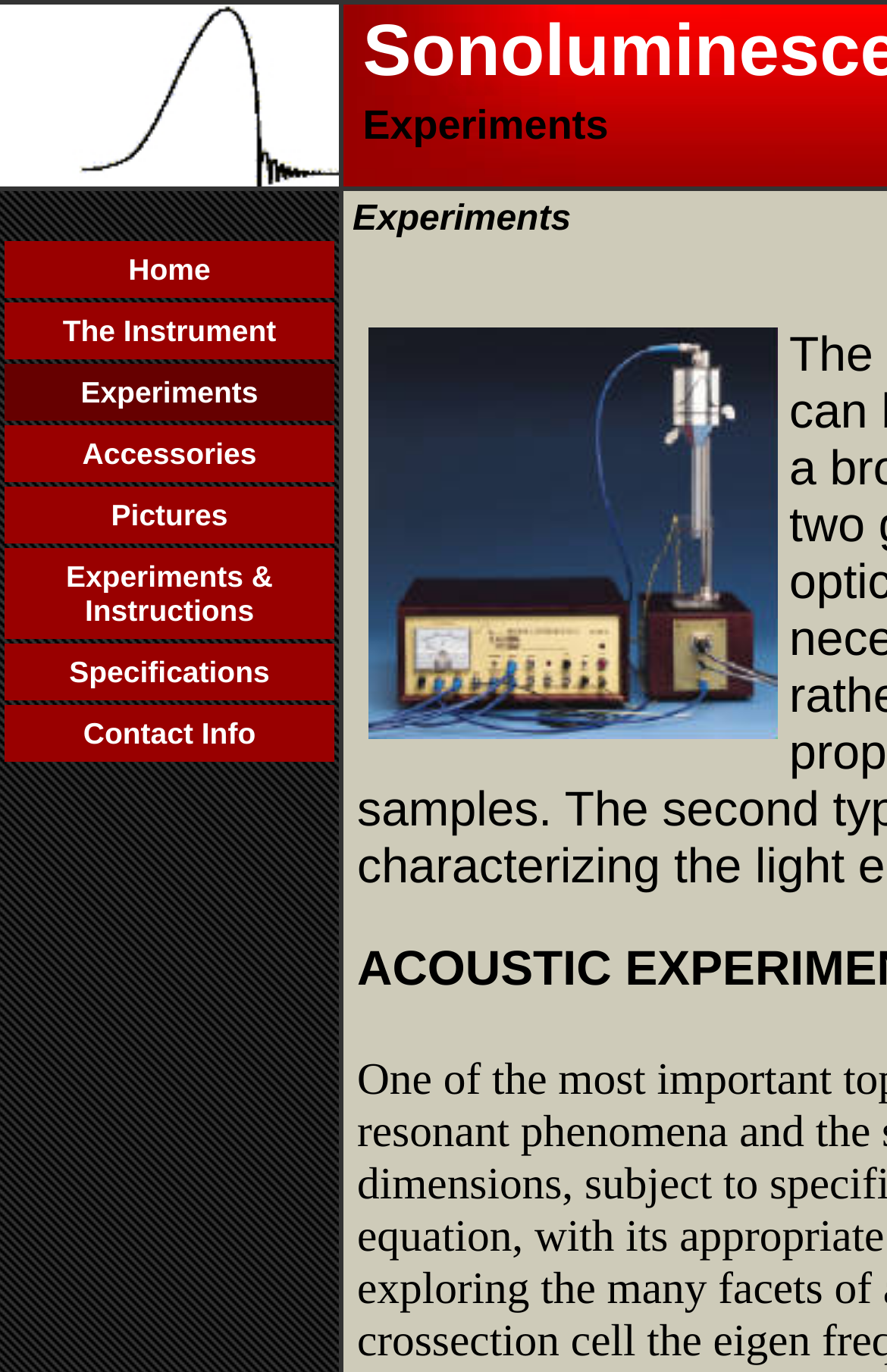Determine the bounding box coordinates of the UI element described below. Use the format (top-left x, top-left y, bottom-right x, bottom-right y) with floating point numbers between 0 and 1: Experiments

[0.091, 0.272, 0.291, 0.3]